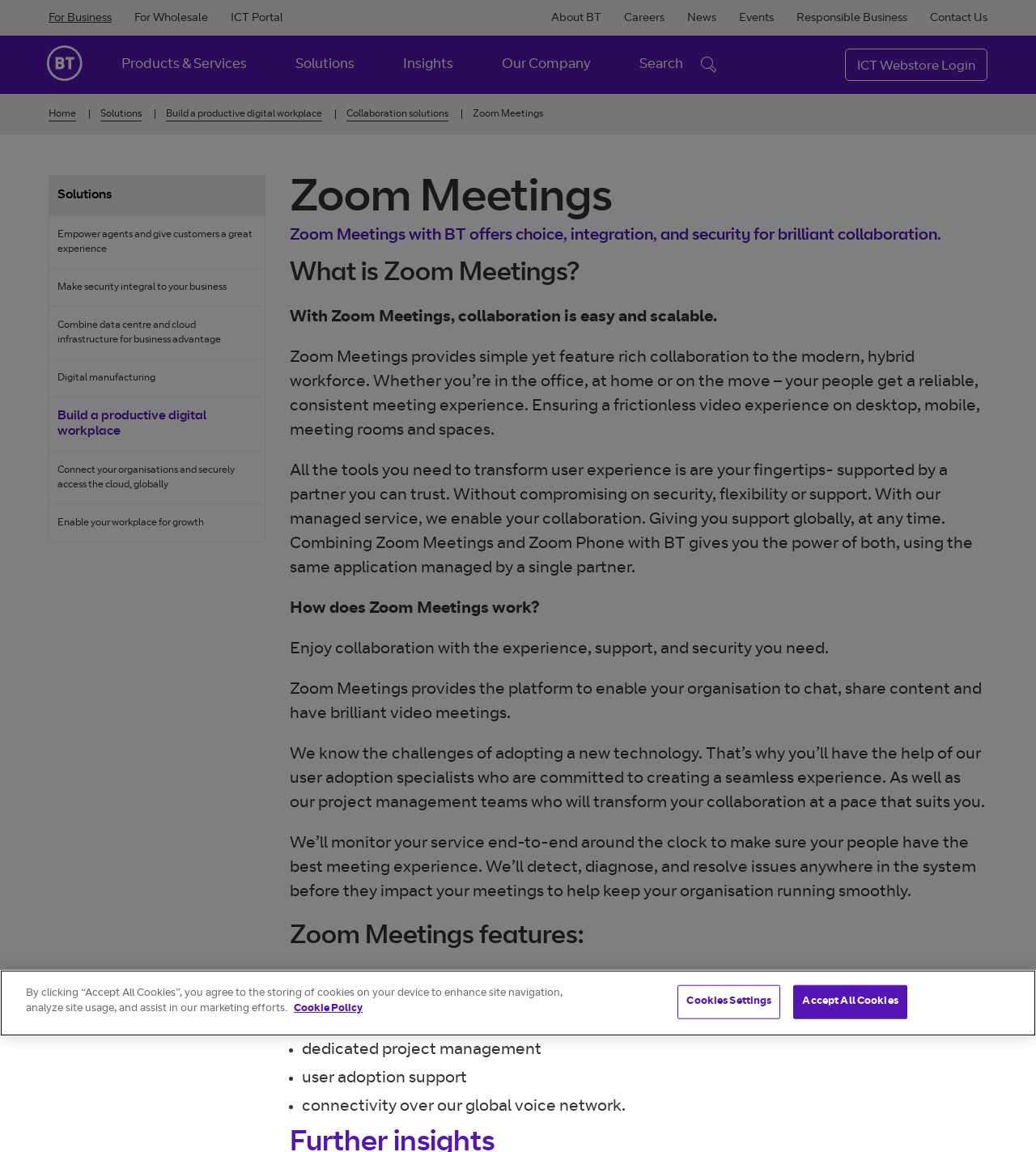Give the bounding box coordinates for the element described as: "Enable your workplace for growth".

[0.055, 0.448, 0.247, 0.46]